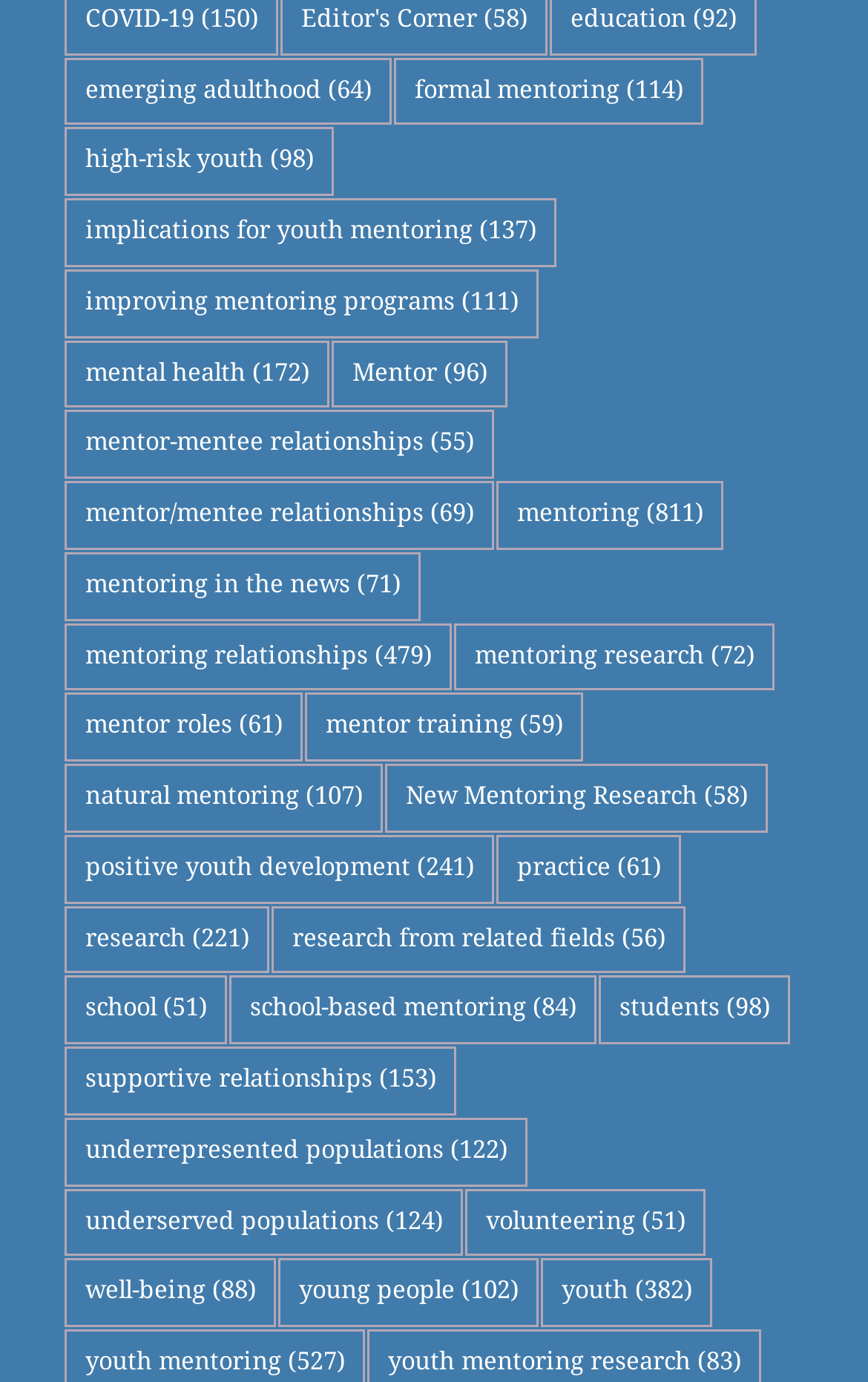Answer the following inquiry with a single word or phrase:
How many categories have more than 100 items?

14